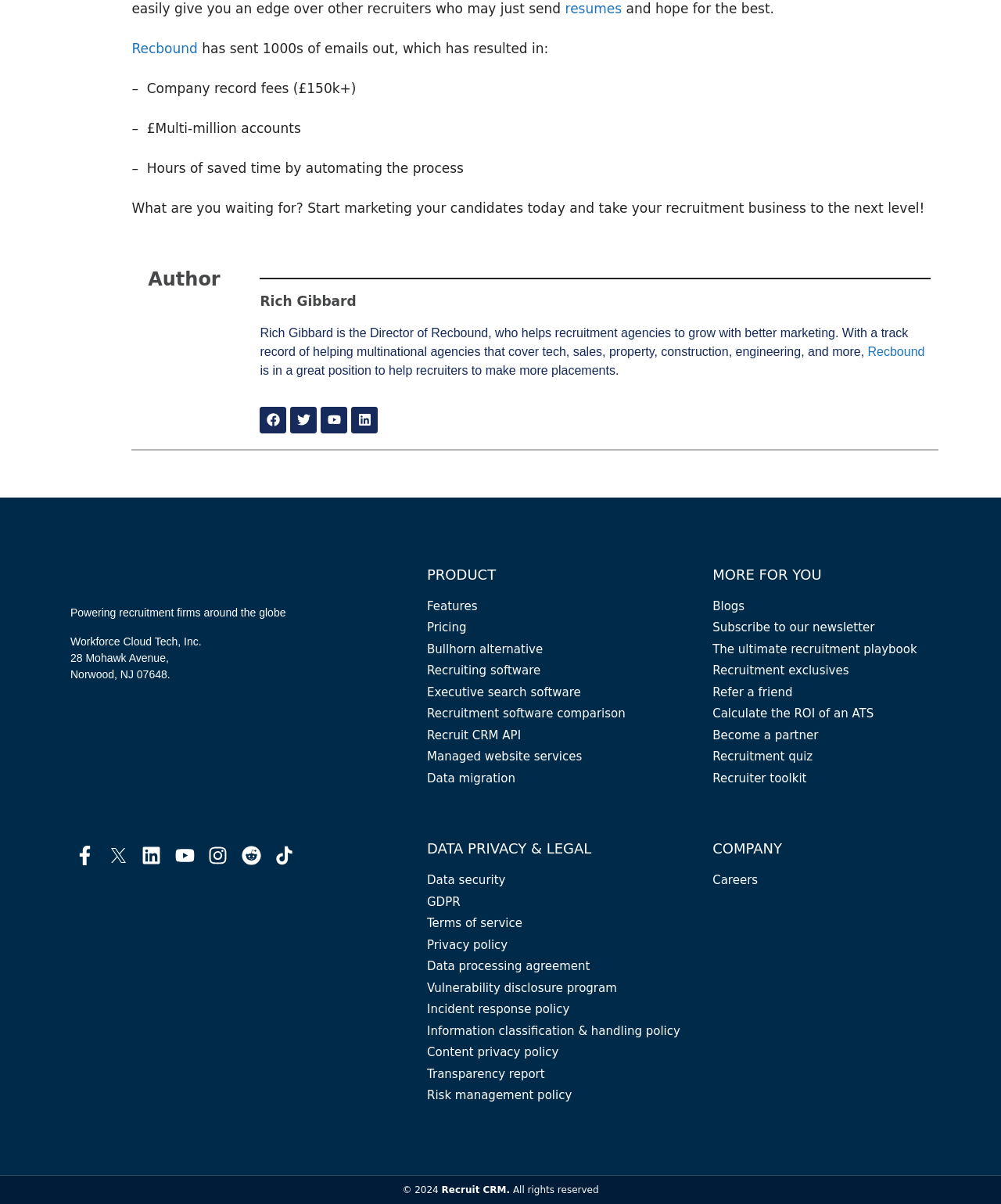Find the bounding box coordinates for the area that should be clicked to accomplish the instruction: "Learn about 'Data security'".

[0.427, 0.724, 0.505, 0.739]